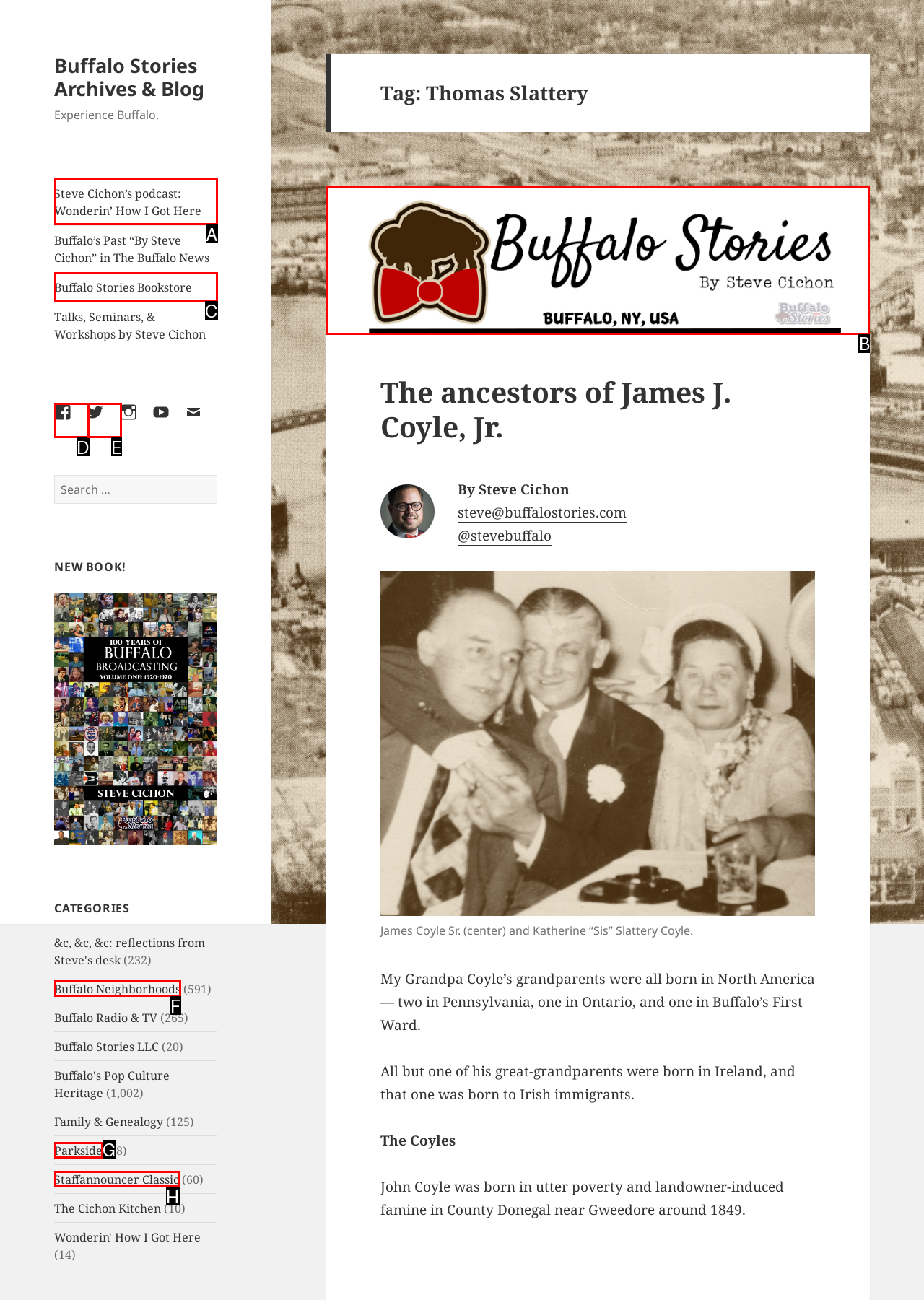Pick the option that corresponds to: Buffalo Stories Bookstore
Provide the letter of the correct choice.

C